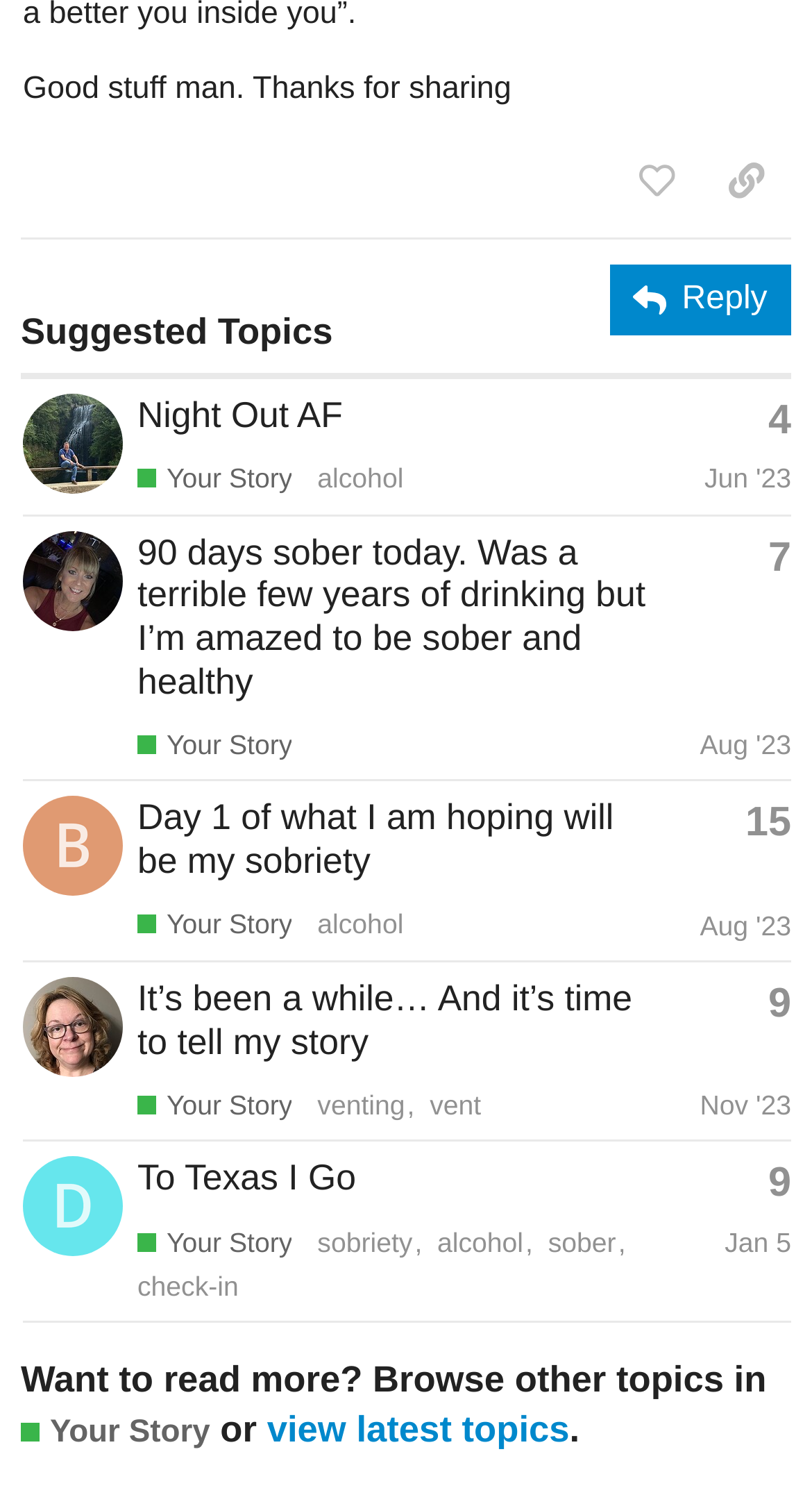What is the title of the first suggested topic?
Please provide a comprehensive answer based on the details in the screenshot.

I looked at the first row in the table with the heading 'Suggested Topics' and found the heading element with the text 'Night Out AF', which is the title of the first suggested topic.